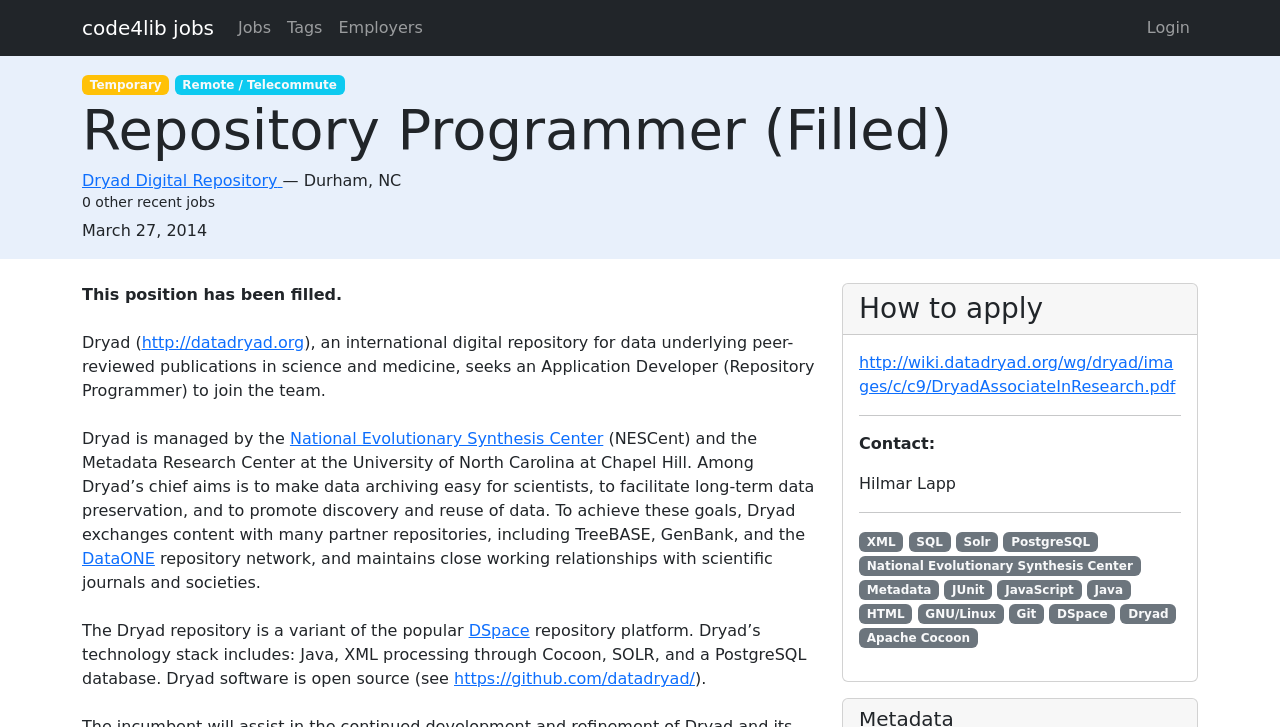Locate the bounding box coordinates of the UI element described by: "Dryad Digital Repository". Provide the coordinates as four float numbers between 0 and 1, formatted as [left, top, right, bottom].

[0.064, 0.235, 0.221, 0.262]